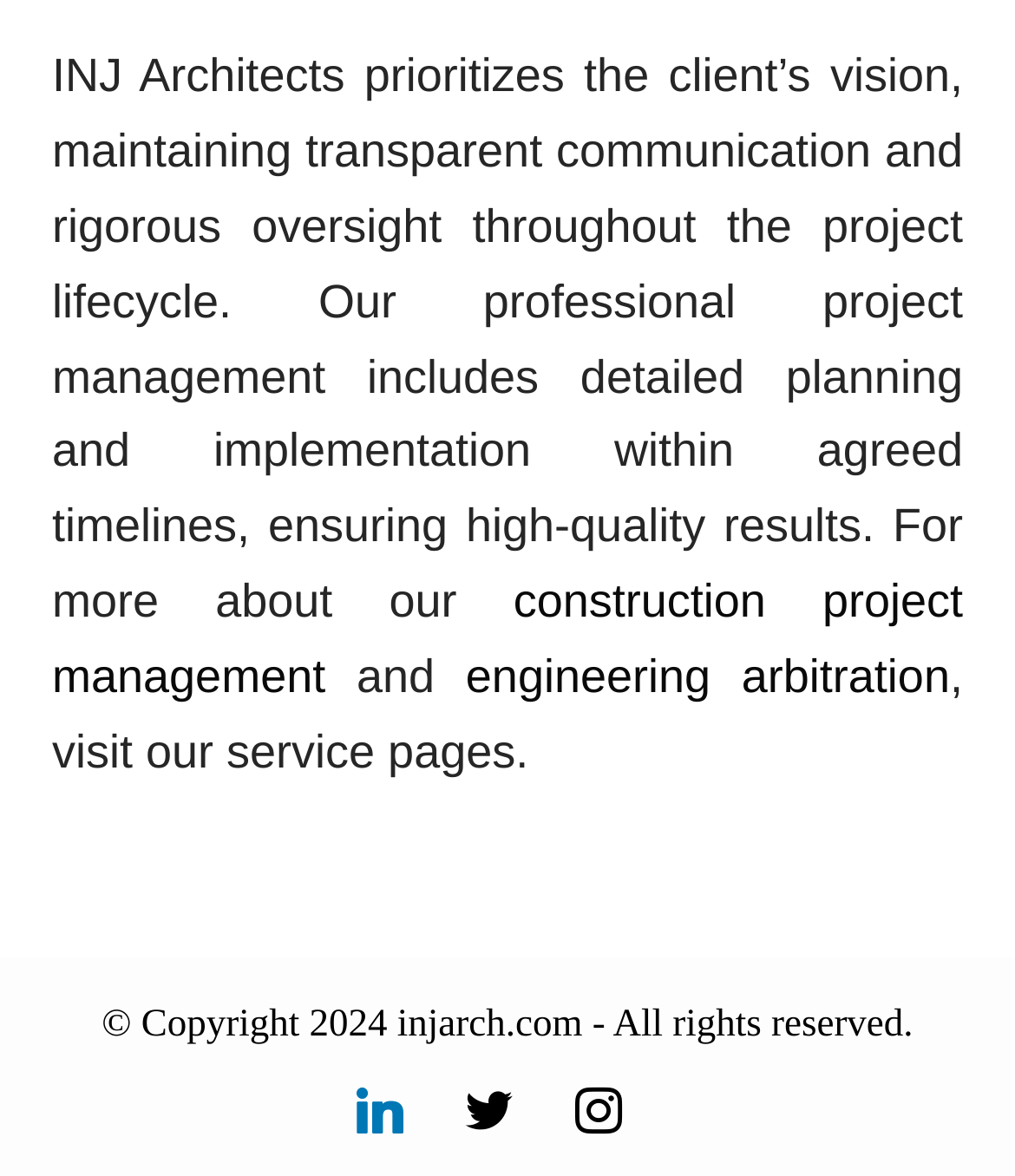What is the position of the 'engineering arbitration' link?
Answer the question with as much detail as possible.

The 'engineering arbitration' link is positioned below the 'construction project management' link because their y1 coordinates are 0.553 and 0.489 respectively, indicating that 'engineering arbitration' is vertically below 'construction project management'.